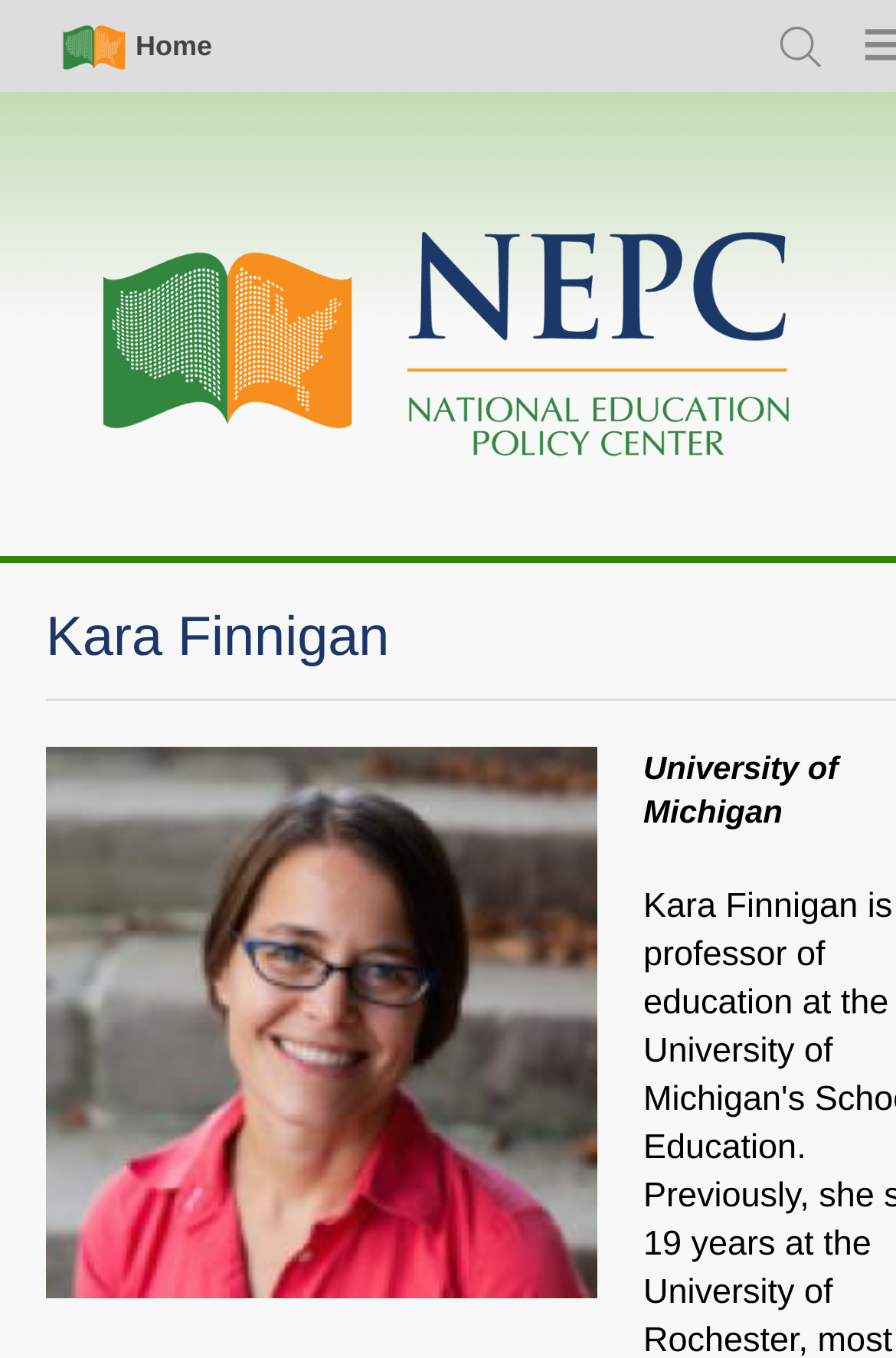What is the text of the first link in the main navigation?
Carefully analyze the image and provide a thorough answer to the question.

I looked at the main navigation section and found the first link with the text 'Home'.